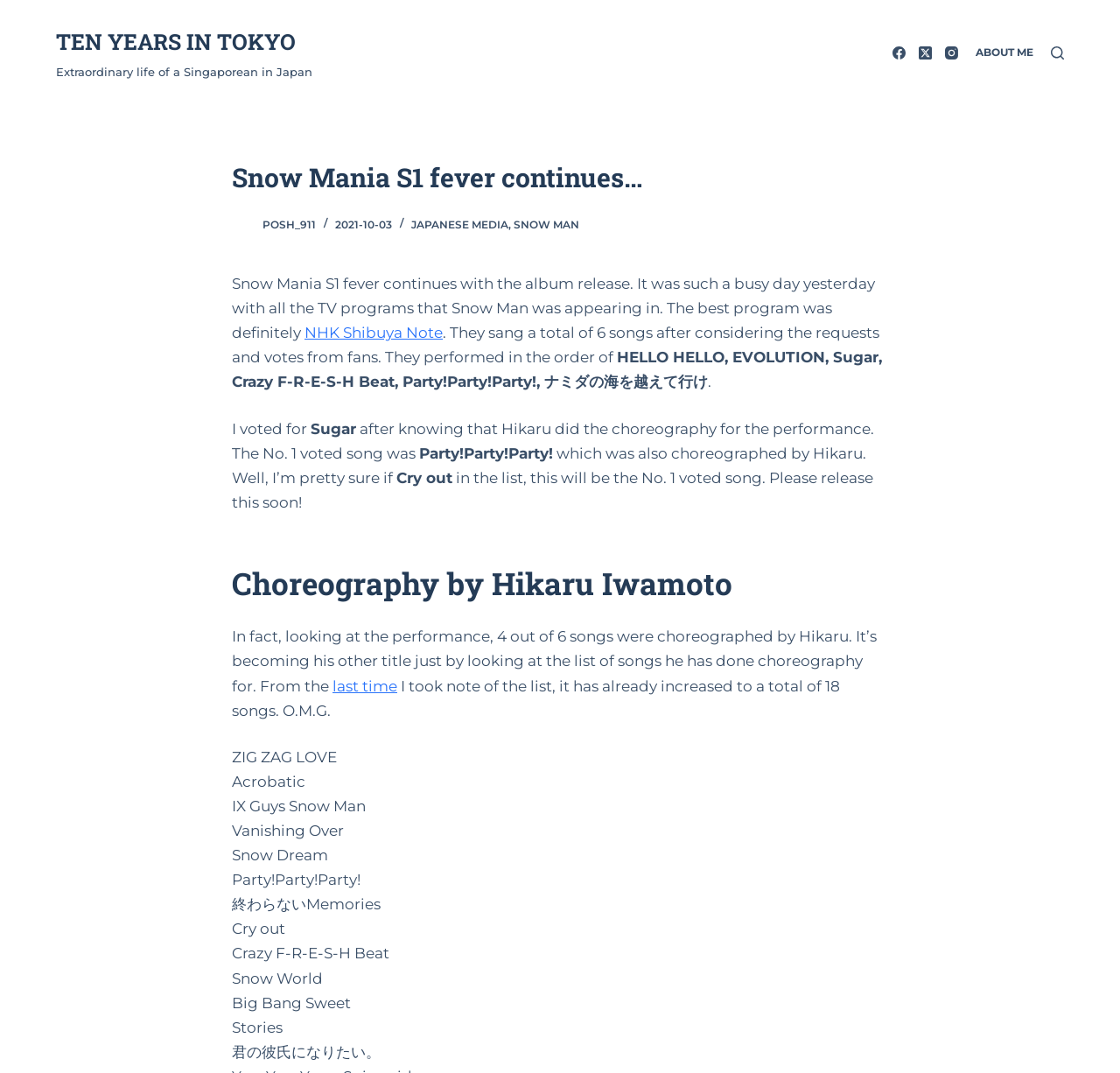Please identify the bounding box coordinates of the element I need to click to follow this instruction: "Read the 'ABOUT ME' section".

[0.871, 0.0, 0.923, 0.098]